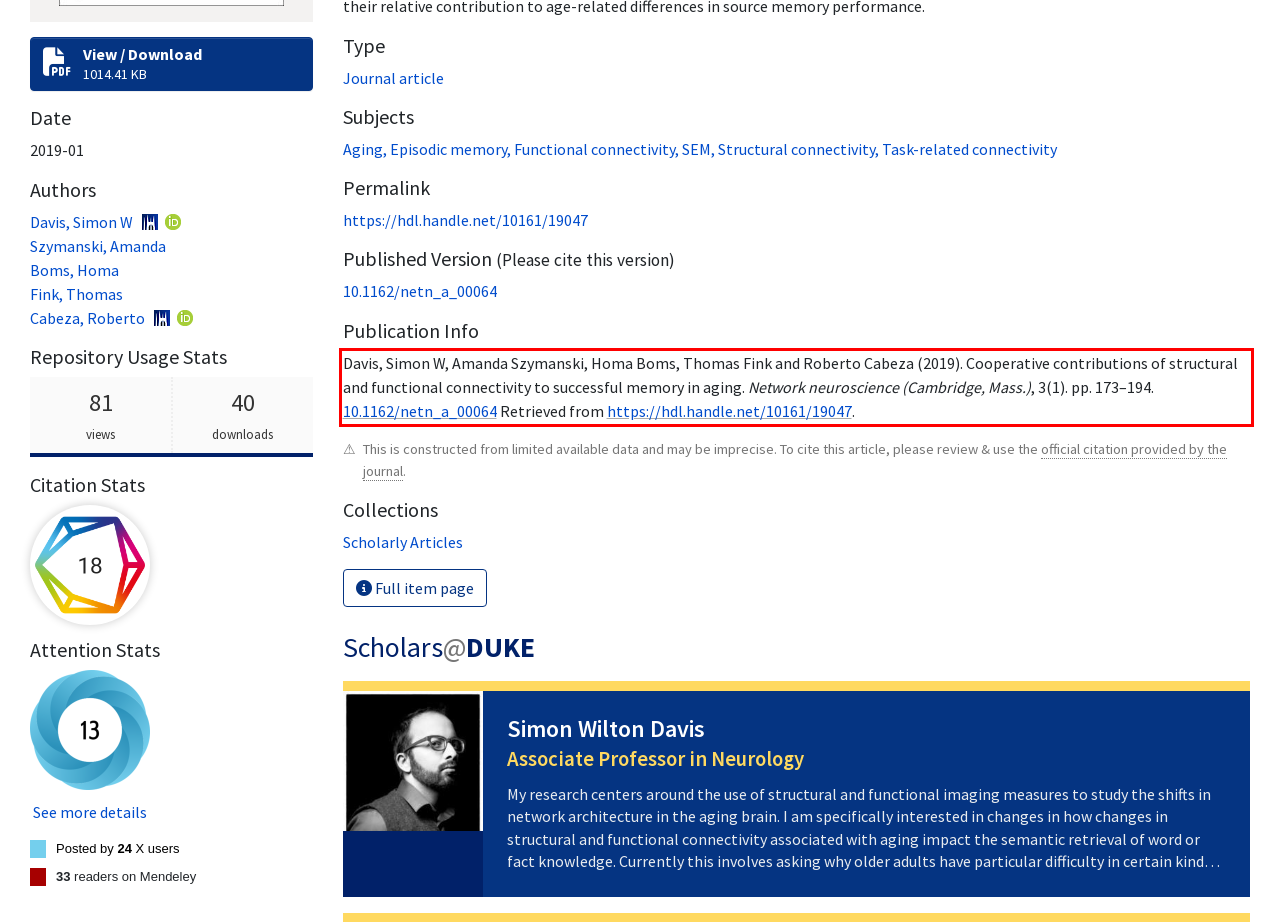You have a screenshot with a red rectangle around a UI element. Recognize and extract the text within this red bounding box using OCR.

Davis, Simon W, Amanda Szymanski, Homa Boms, Thomas Fink and Roberto Cabeza (2019). Cooperative contributions of structural and functional connectivity to successful memory in aging. Network neuroscience (Cambridge, Mass.), 3(1). pp. 173–194. 10.1162/netn_a_00064 Retrieved from https://hdl.handle.net/10161/19047.